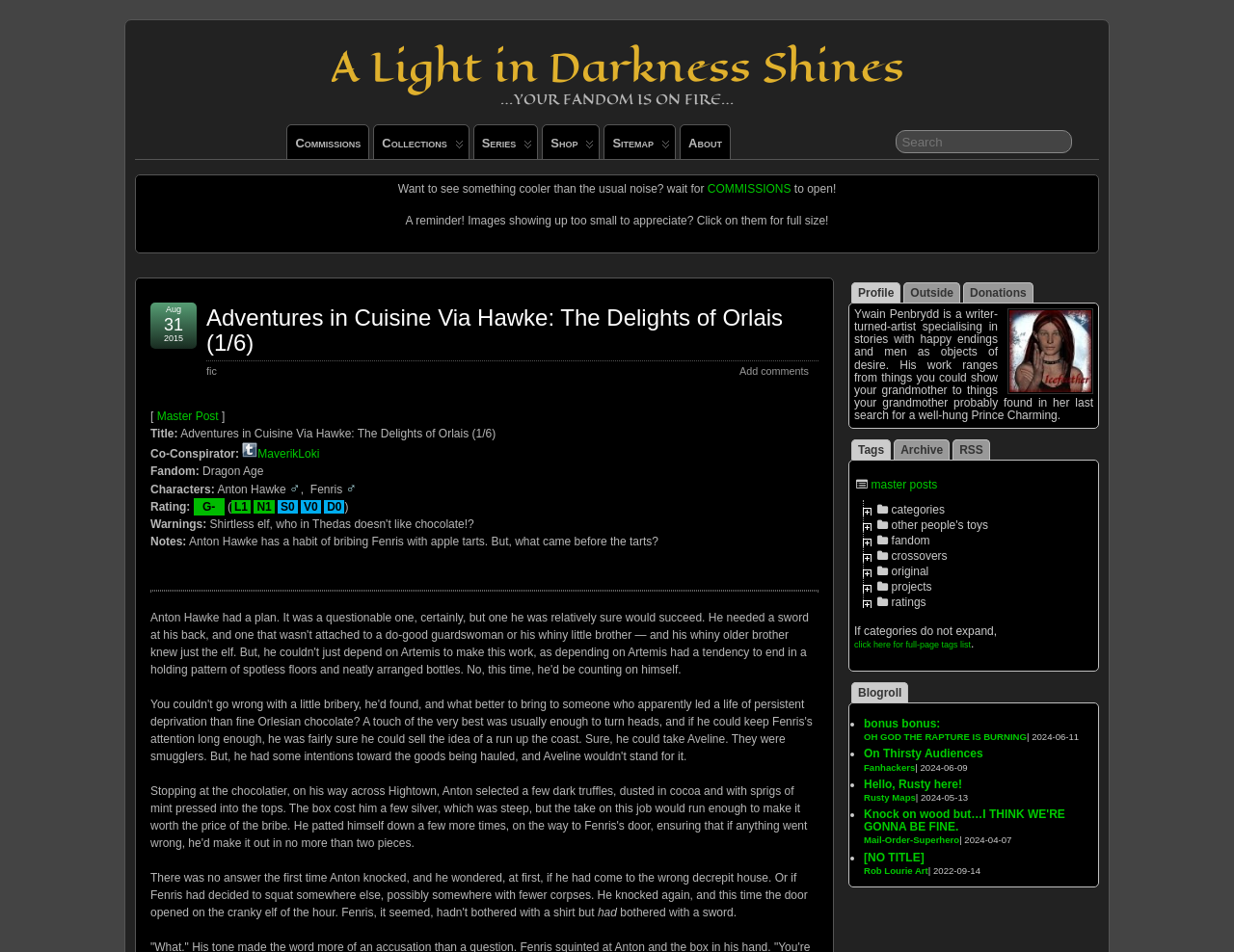Given the element description: "MaverikLoki", predict the bounding box coordinates of the UI element it refers to, using four float numbers between 0 and 1, i.e., [left, top, right, bottom].

[0.196, 0.469, 0.259, 0.484]